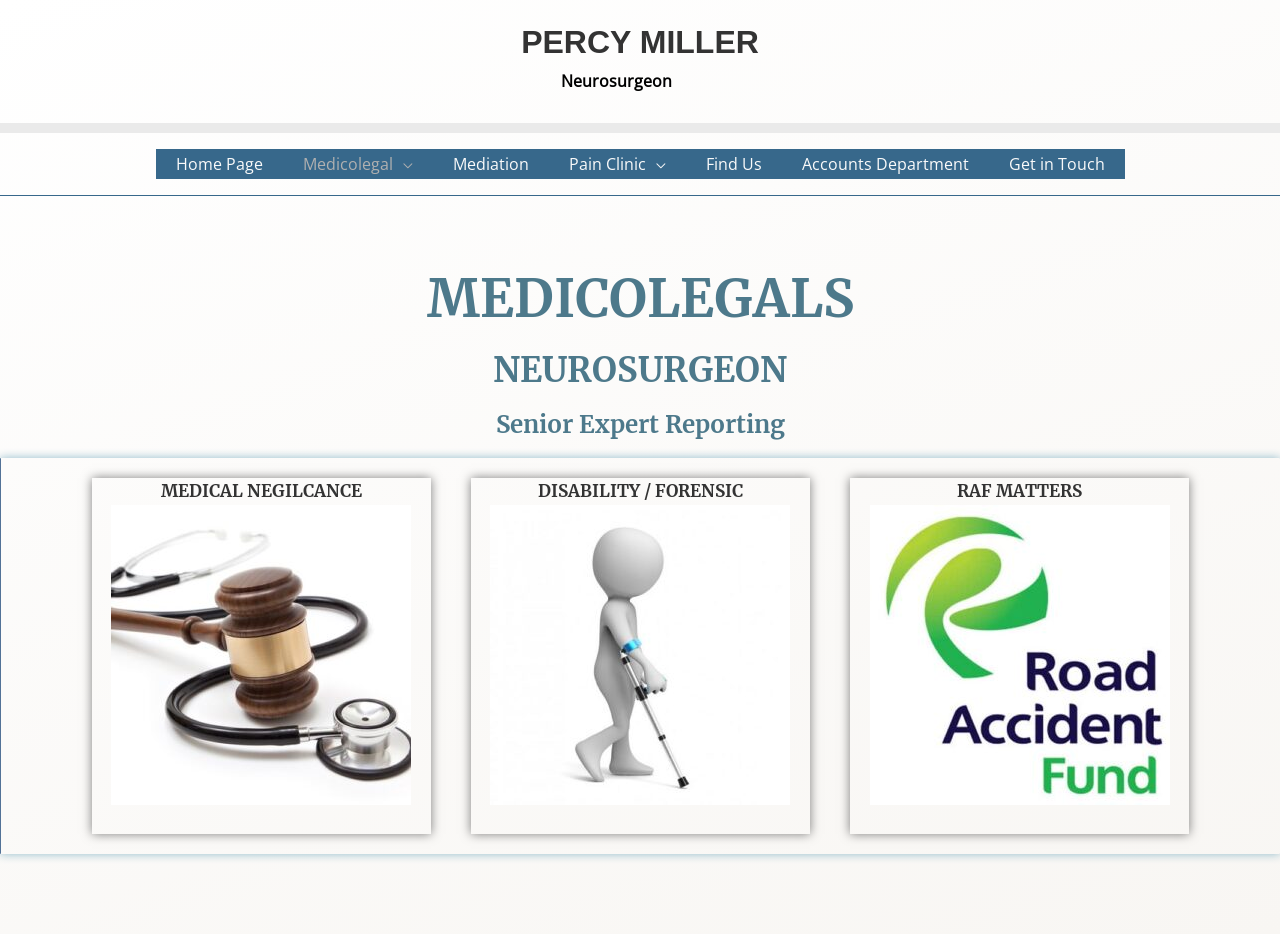What is the profession of Percy Miller?
Using the information from the image, give a concise answer in one word or a short phrase.

Neurosurgeon